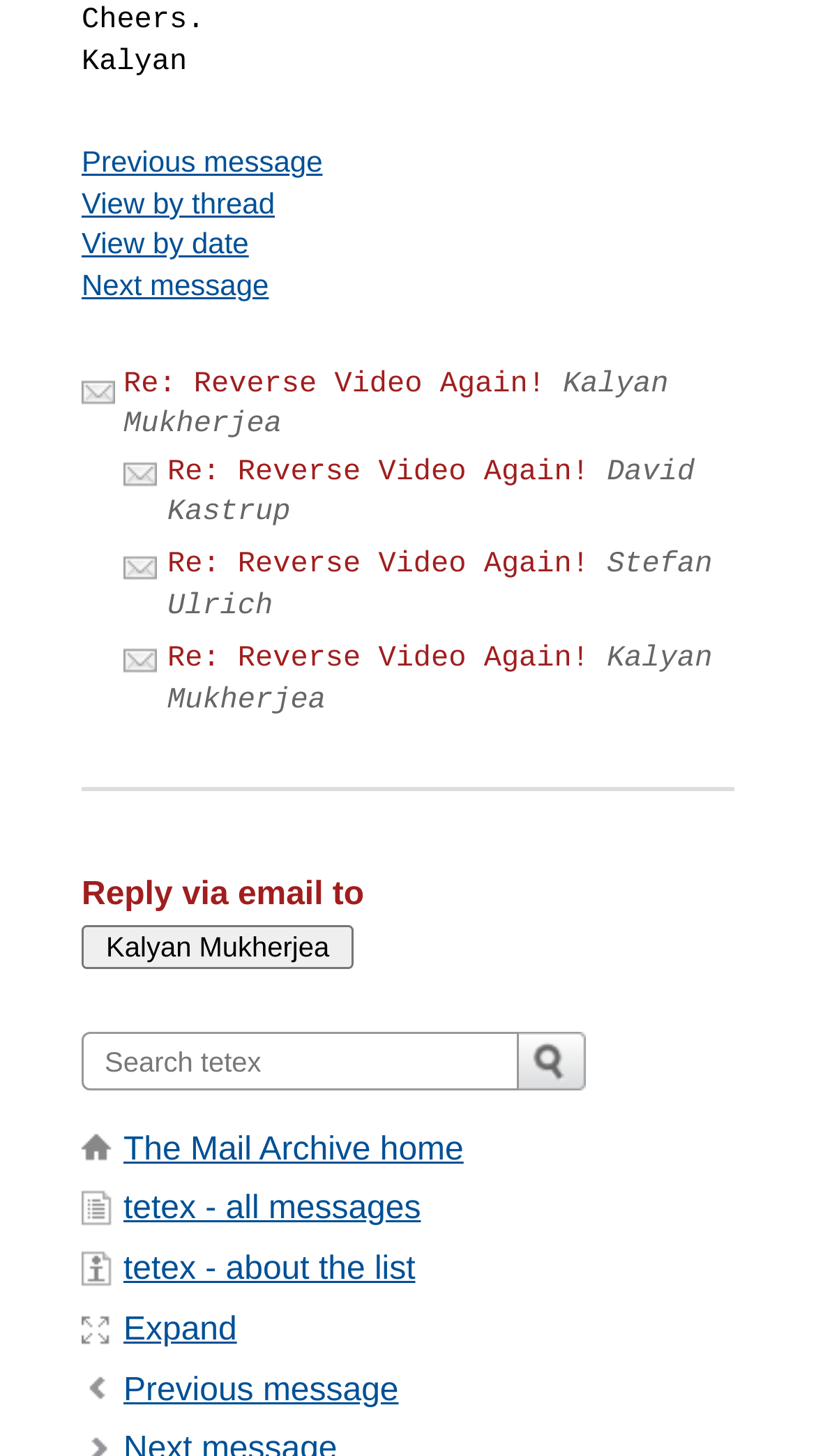Identify the bounding box coordinates for the UI element described as follows: Expand. Use the format (top-left x, top-left y, bottom-right x, bottom-right y) and ensure all values are floating point numbers between 0 and 1.

[0.151, 0.901, 0.29, 0.926]